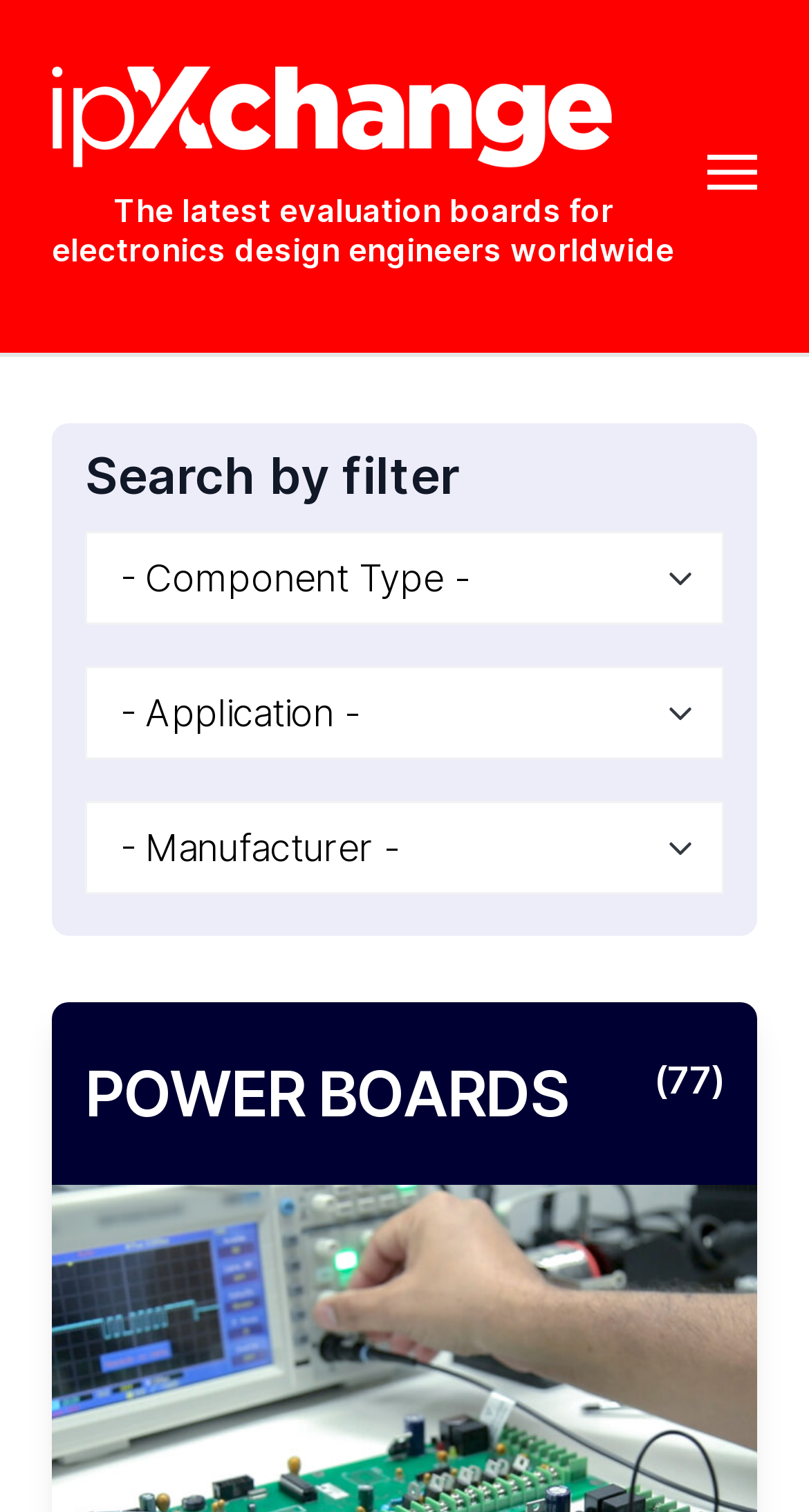Please determine the bounding box coordinates, formatted as (top-left x, top-left y, bottom-right x, bottom-right y), with all values as floating point numbers between 0 and 1. Identify the bounding box of the region described as: aria-label="Toggle navigation"

[0.874, 0.095, 0.936, 0.128]